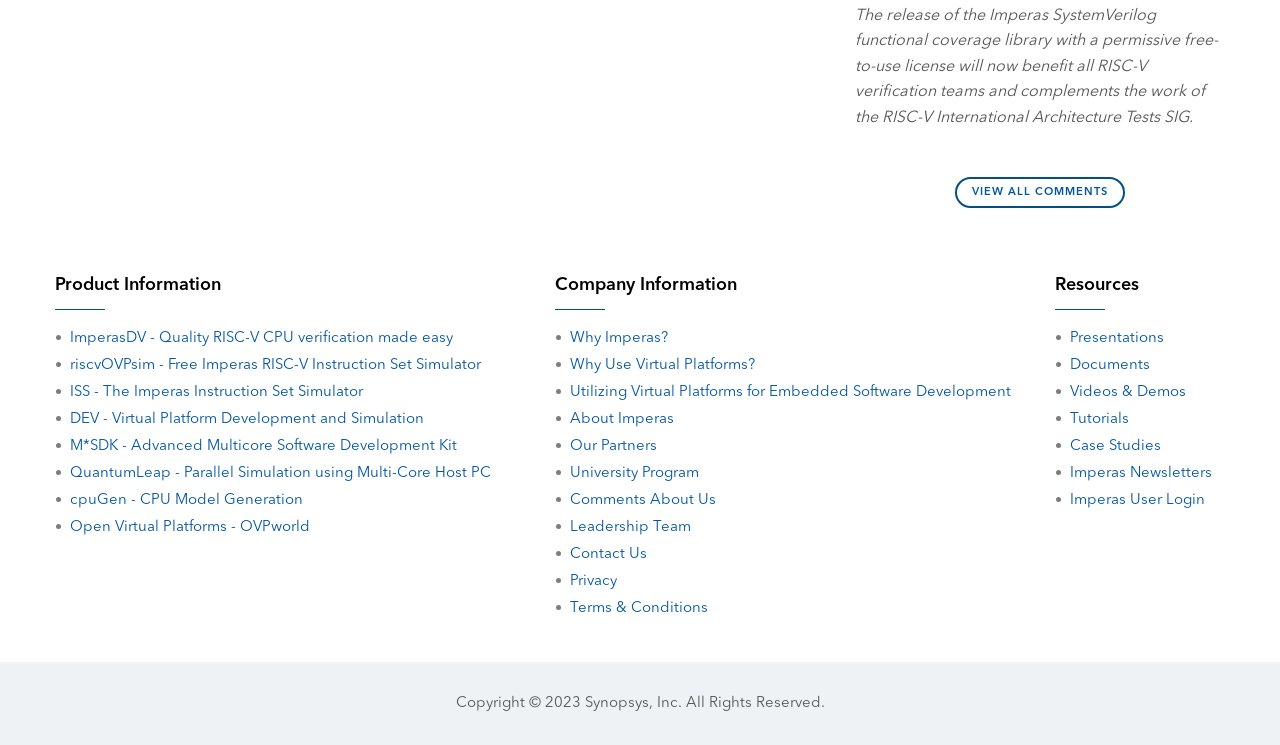Please specify the bounding box coordinates of the area that should be clicked to accomplish the following instruction: "Learn about ImperasDV". The coordinates should consist of four float numbers between 0 and 1, i.e., [left, top, right, bottom].

[0.043, 0.444, 0.354, 0.464]